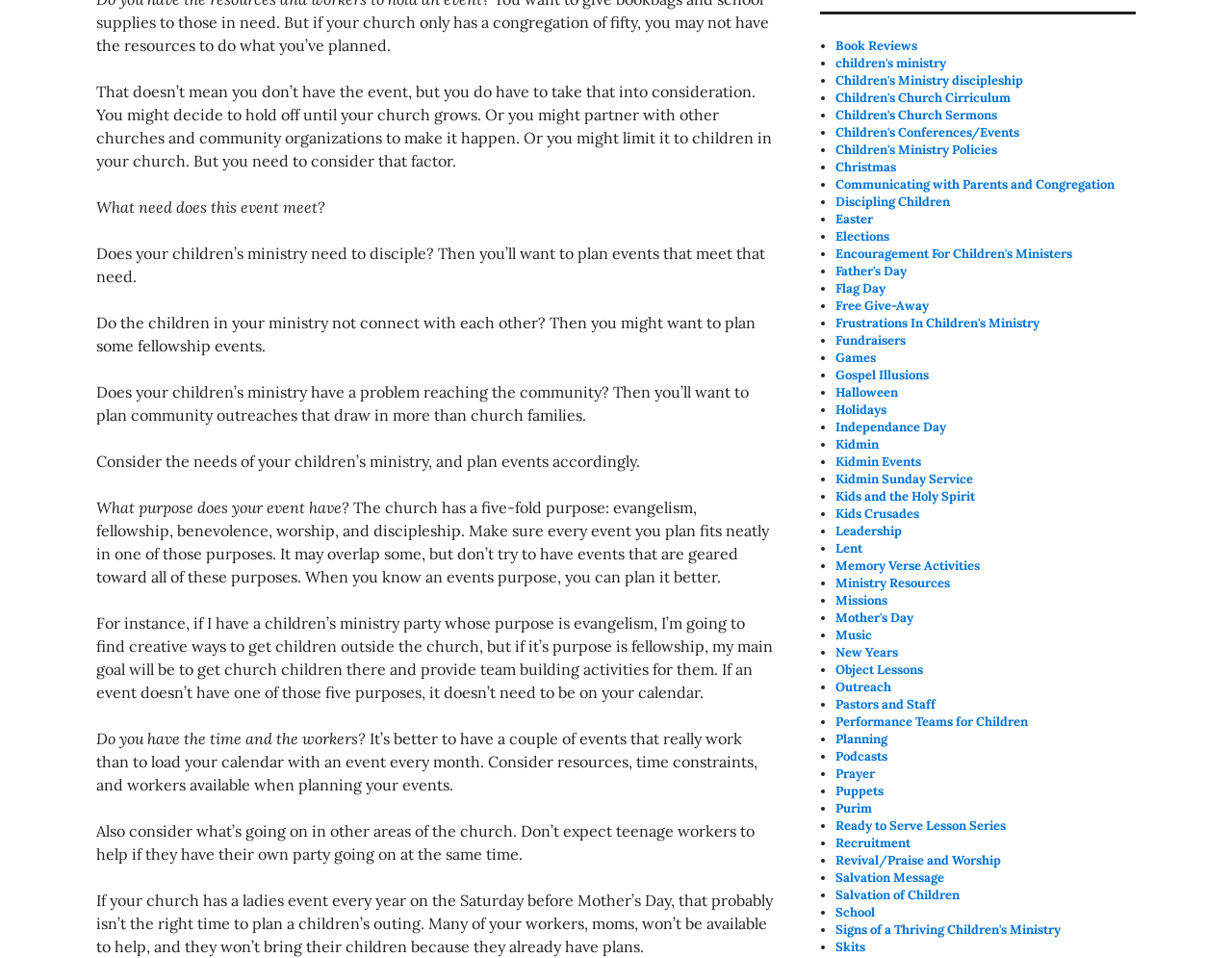Bounding box coordinates are to be given in the format (top-left x, top-left y, bottom-right x, bottom-right y). All values must be floating point numbers between 0 and 1. Provide the bounding box coordinate for the UI element described as: Frustrations In Children's Ministry

[0.678, 0.328, 0.844, 0.345]